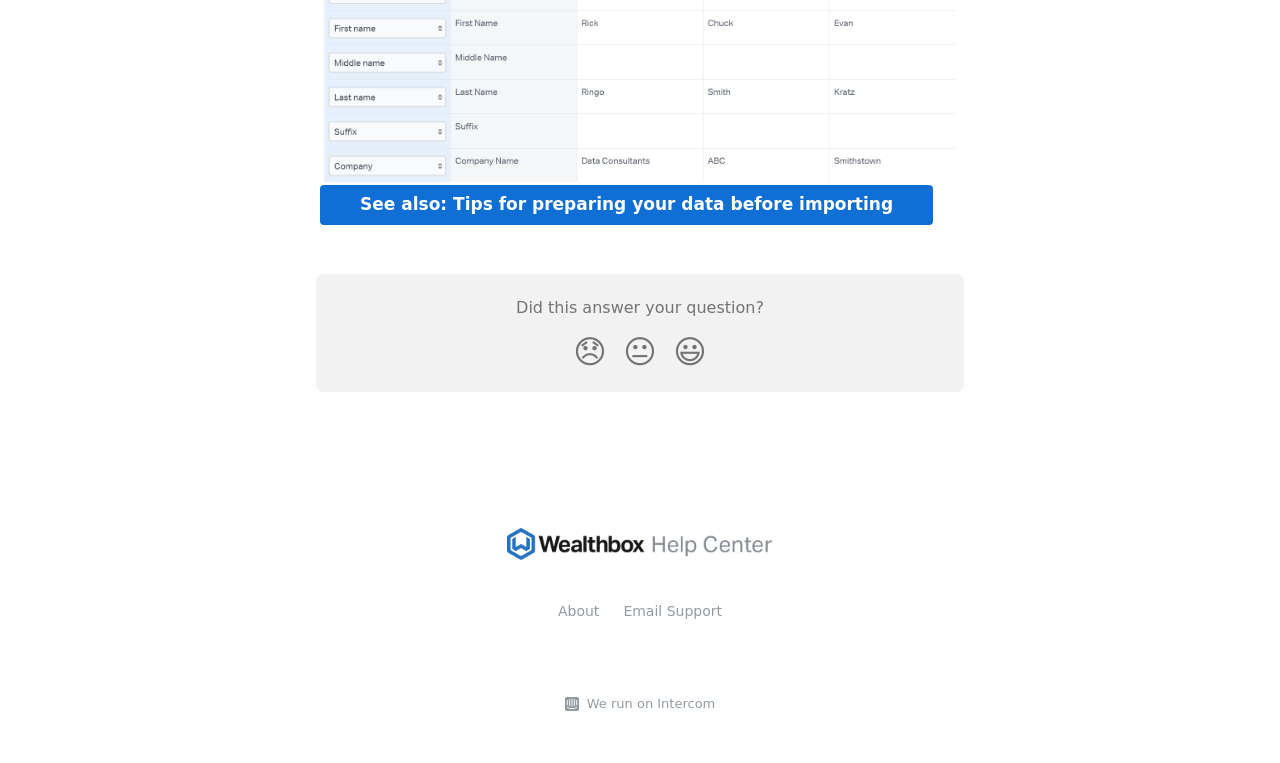Please identify the coordinates of the bounding box that should be clicked to fulfill this instruction: "Click on 'Email Support'".

[0.487, 0.79, 0.564, 0.811]